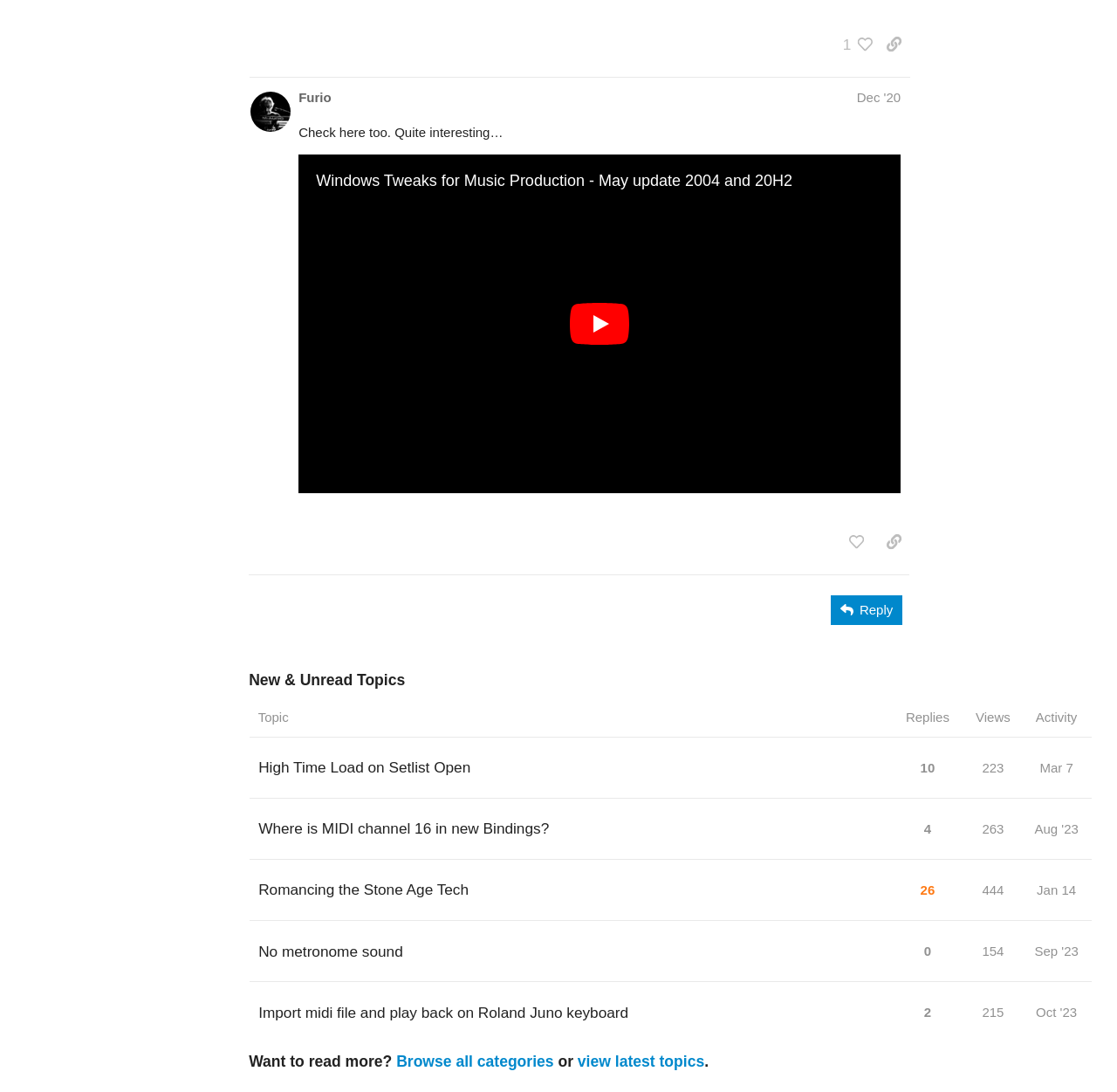Provide the bounding box coordinates of the HTML element this sentence describes: "Romancing the Stone Age Tech". The bounding box coordinates consist of four float numbers between 0 and 1, i.e., [left, top, right, bottom].

[0.231, 0.795, 0.42, 0.835]